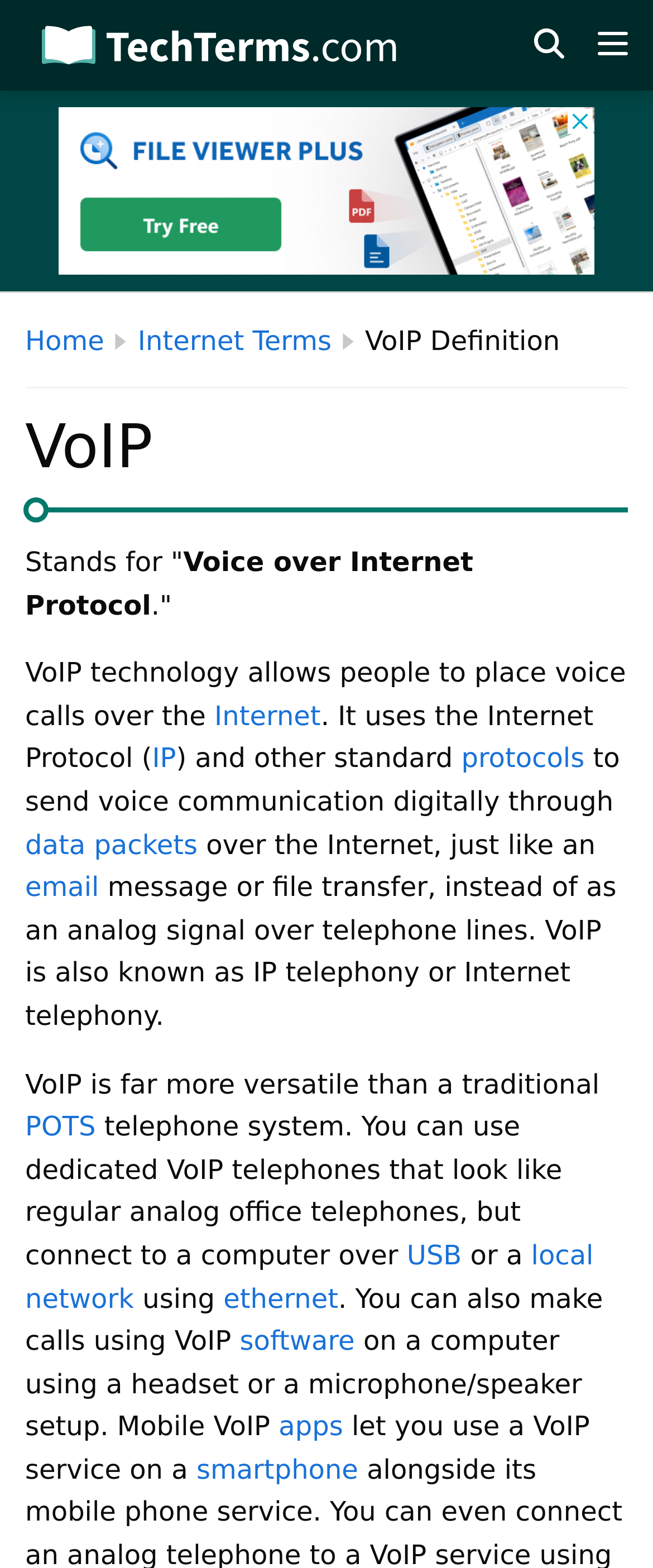What is required to make VoIP calls?
Based on the image, please offer an in-depth response to the question.

The webpage implies that an Internet connection is required to make VoIP calls, as it mentions that VoIP technology uses the Internet Protocol to send voice communication digitally through data packets over the Internet.